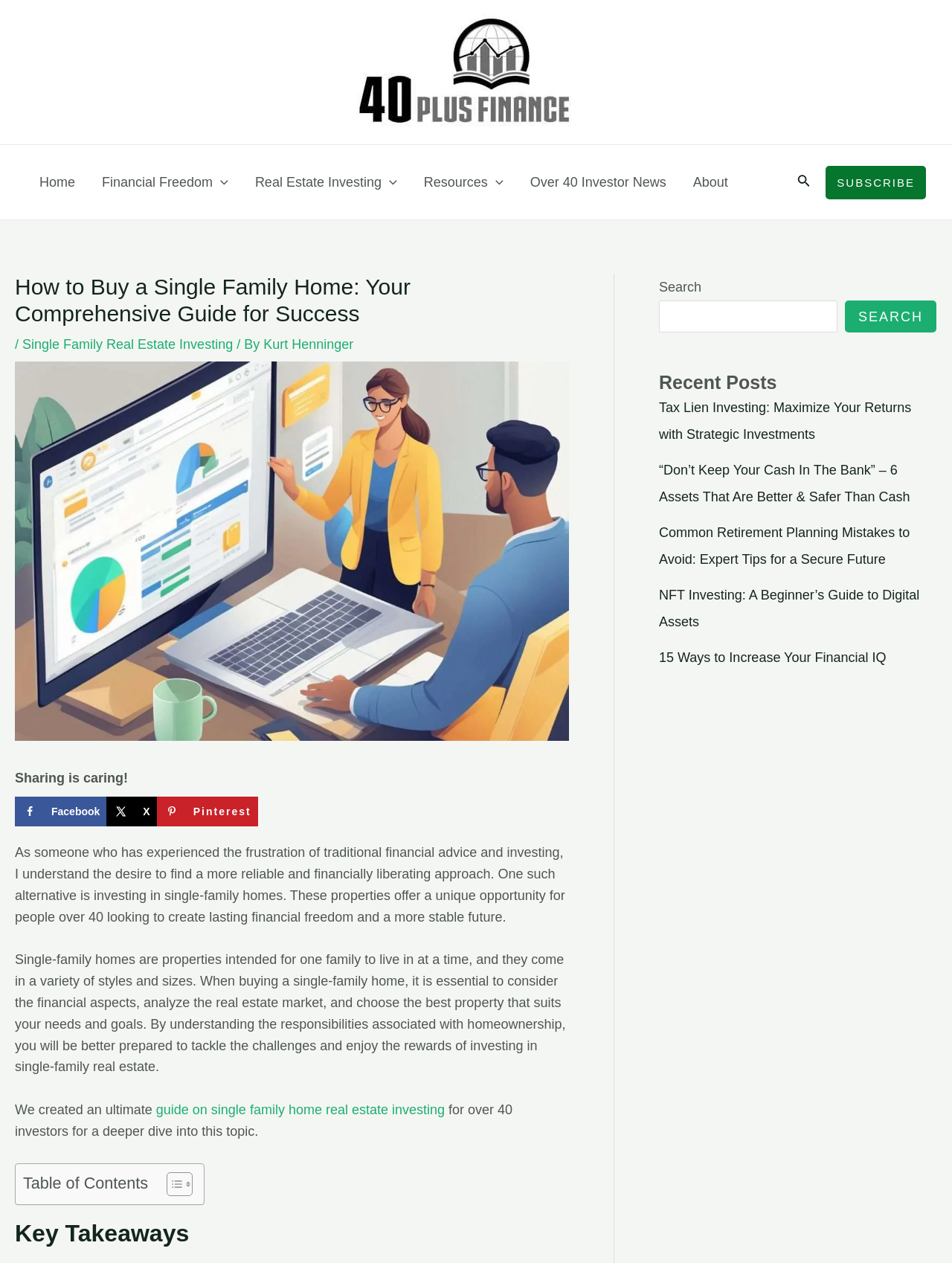What is the website's main topic?
Please give a detailed and elaborate answer to the question based on the image.

Based on the webpage's content, I can see that the website is focused on real estate investing, particularly for people over 40. The heading 'How to Buy a Single Family Home: Your Comprehensive Guide for Success' and the text 'Single-family homes are properties intended for one family to live in at a time...' suggest that the website is providing guidance on investing in single-family homes.